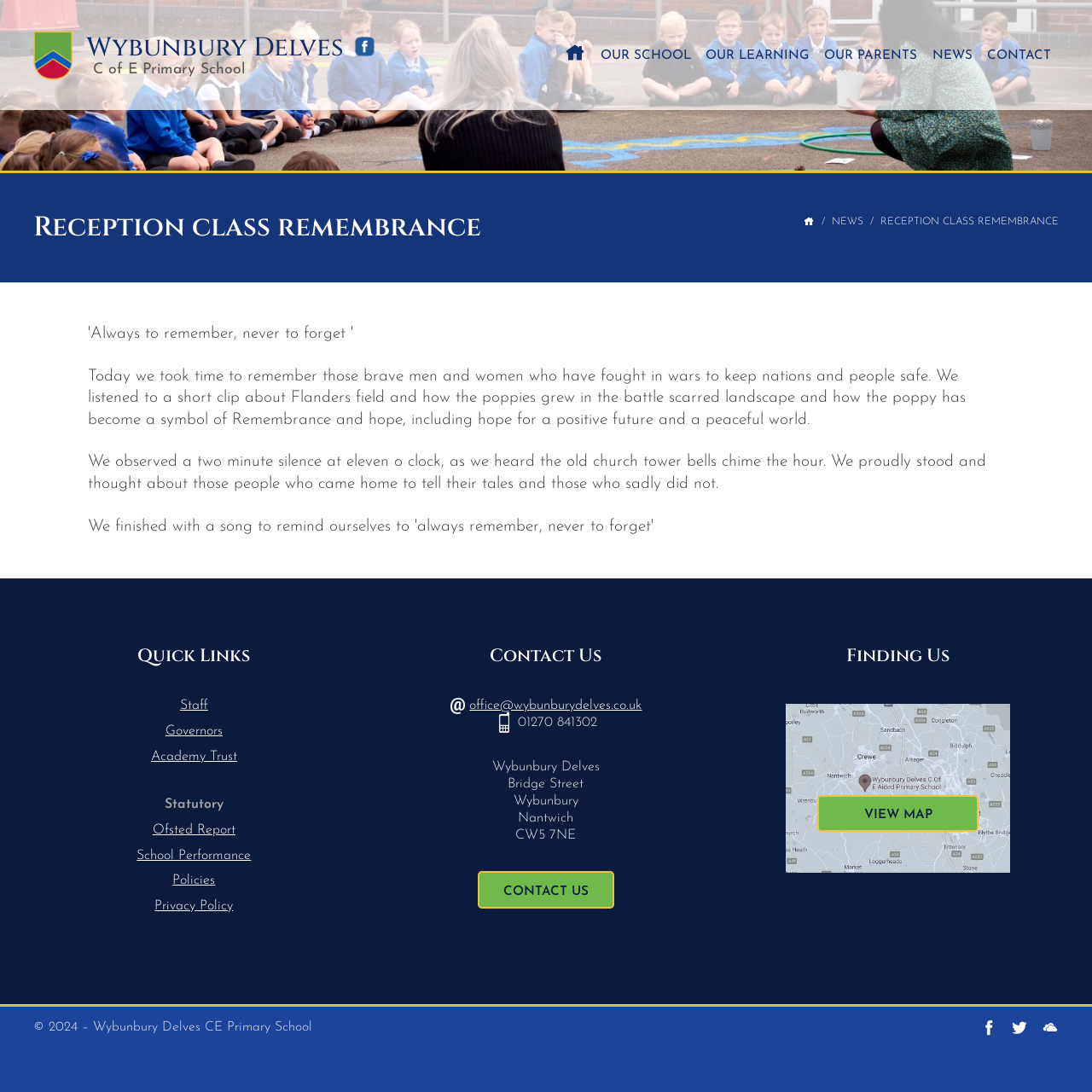Determine the bounding box coordinates for the area that should be clicked to carry out the following instruction: "View the location of Wybunbury Delves on the map".

[0.675, 0.639, 0.97, 0.799]